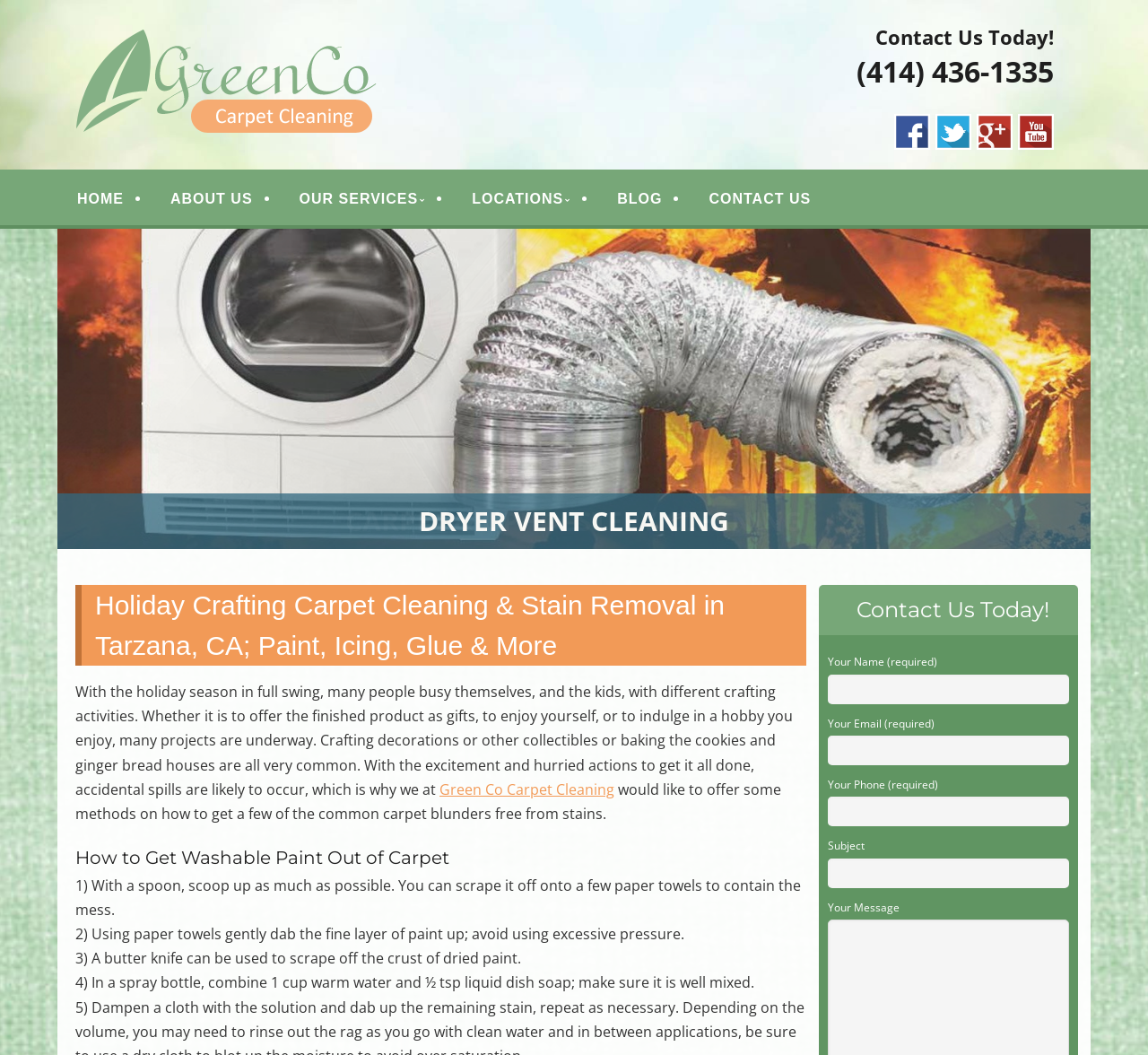What is the required information to contact?
Analyze the image and provide a thorough answer to the question.

The required information to contact can be found in the form elements at the bottom of the webpage. The form includes textboxes for 'Your Name', 'Your Email', and 'Your Phone', all of which are marked as required.